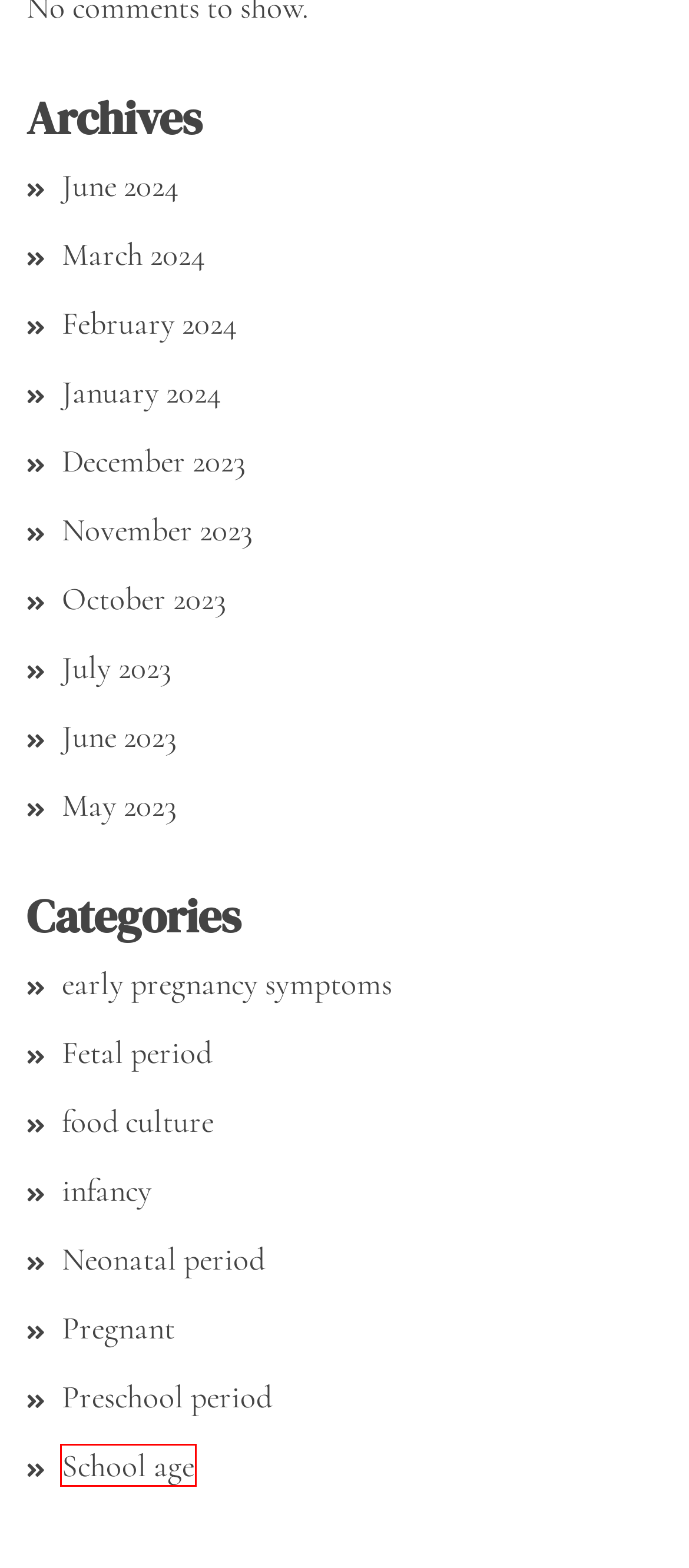Look at the given screenshot of a webpage with a red rectangle bounding box around a UI element. Pick the description that best matches the new webpage after clicking the element highlighted. The descriptions are:
A. early pregnancy symptoms – Mother and baby
B. School age – Mother and baby
C. November 2023 – Mother and baby
D. Pregnant – Mother and baby
E. July 2023 – Mother and baby
F. January 2024 – Mother and baby
G. Neonatal period – Mother and baby
H. May 2023 – Mother and baby

B